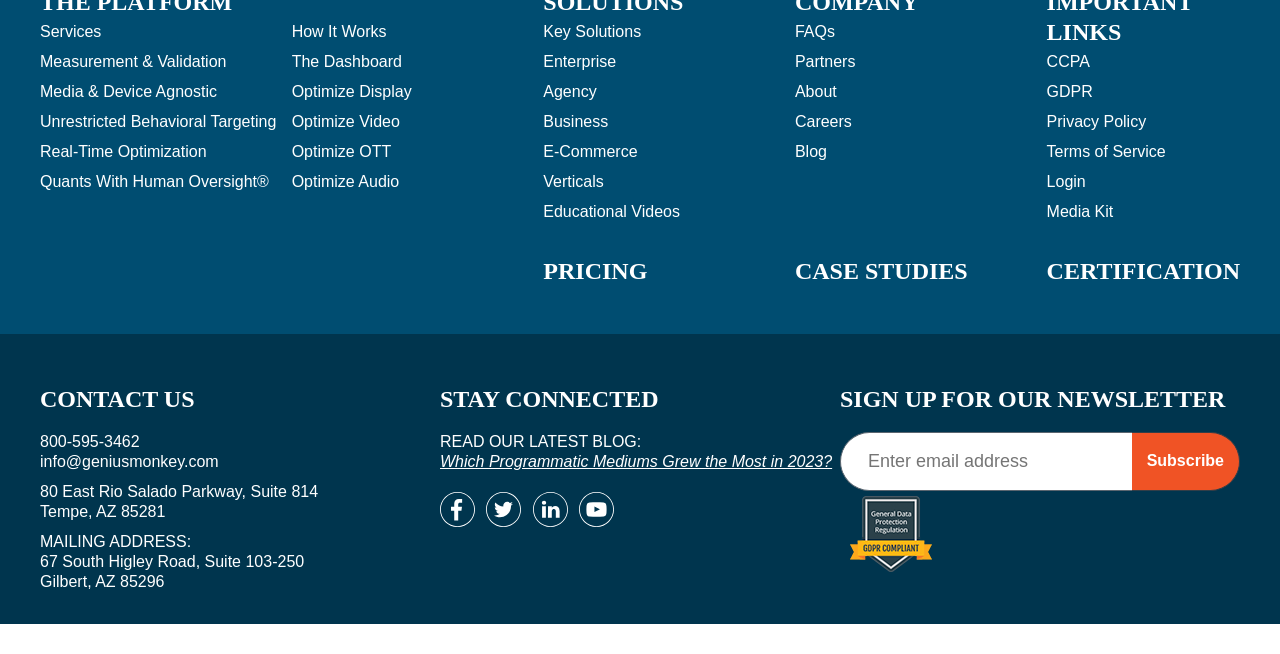Determine the bounding box coordinates for the element that should be clicked to follow this instruction: "Click on the 'Login' link". The coordinates should be given as four float numbers between 0 and 1, in the format [left, top, right, bottom].

[0.818, 0.264, 0.848, 0.29]